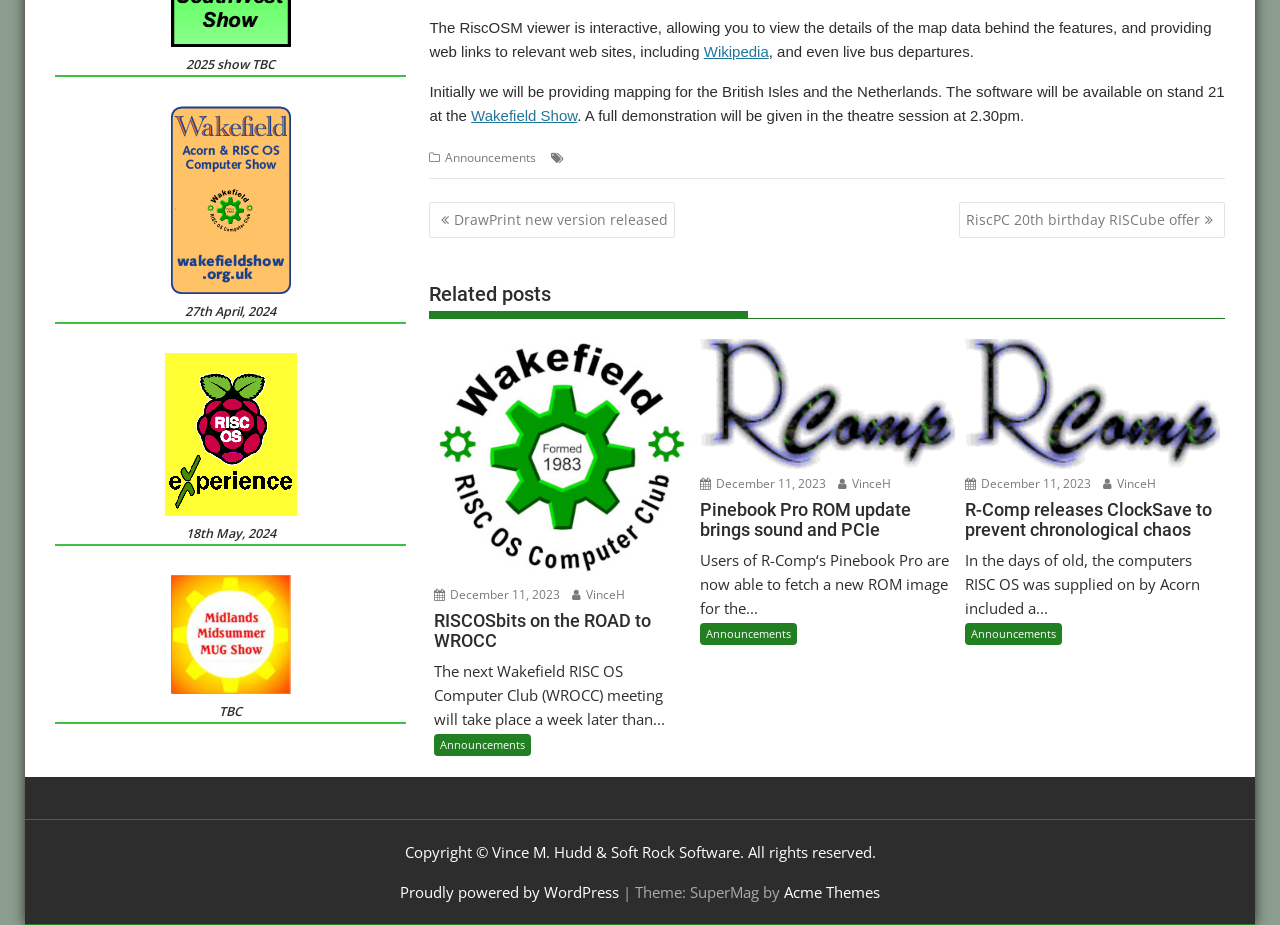Give the bounding box coordinates for the element described by: "Announcements".

[0.339, 0.793, 0.415, 0.817]